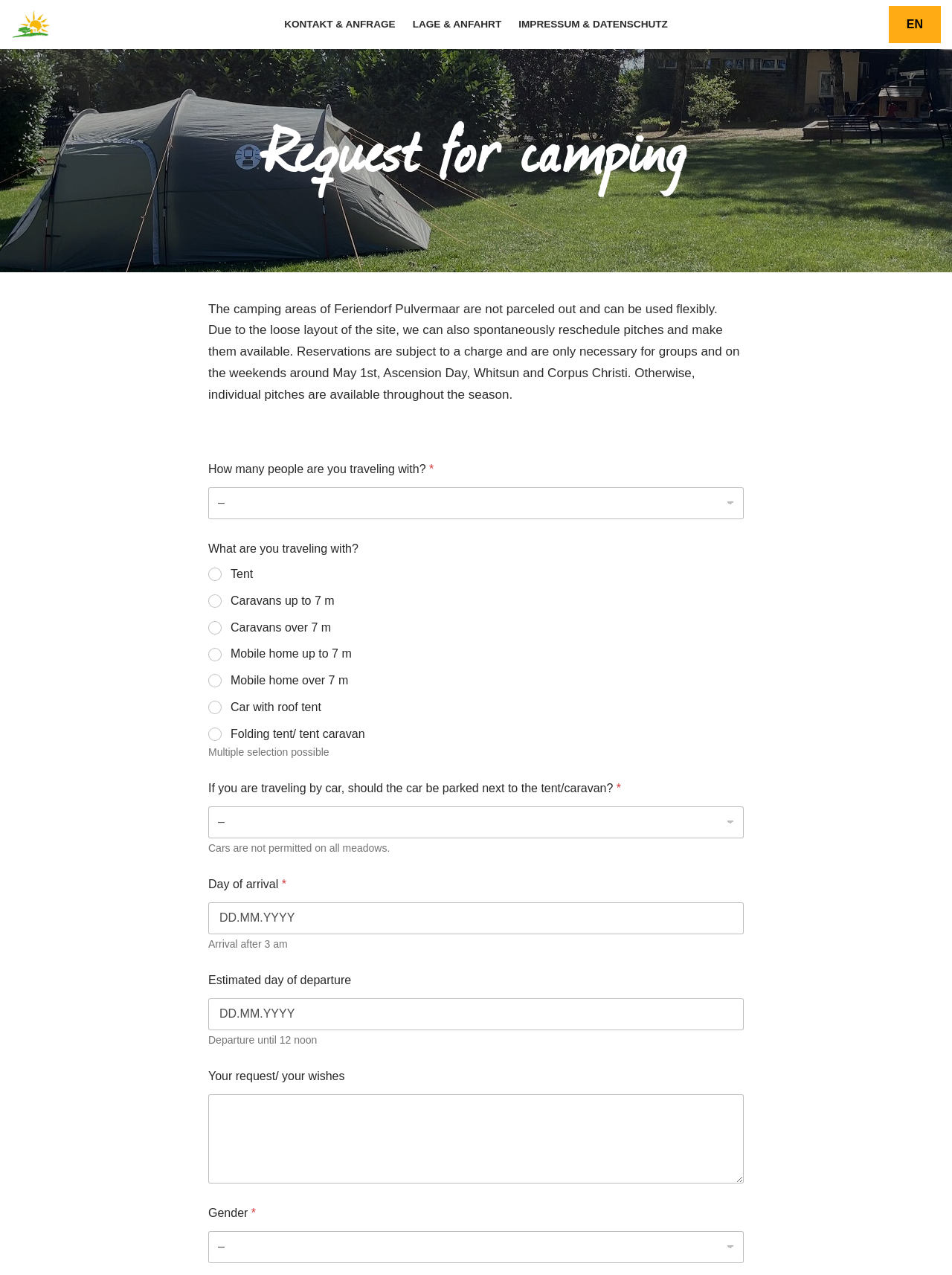Please find the bounding box for the following UI element description. Provide the coordinates in (top-left x, top-left y, bottom-right x, bottom-right y) format, with values between 0 and 1: EN

[0.933, 0.005, 0.988, 0.034]